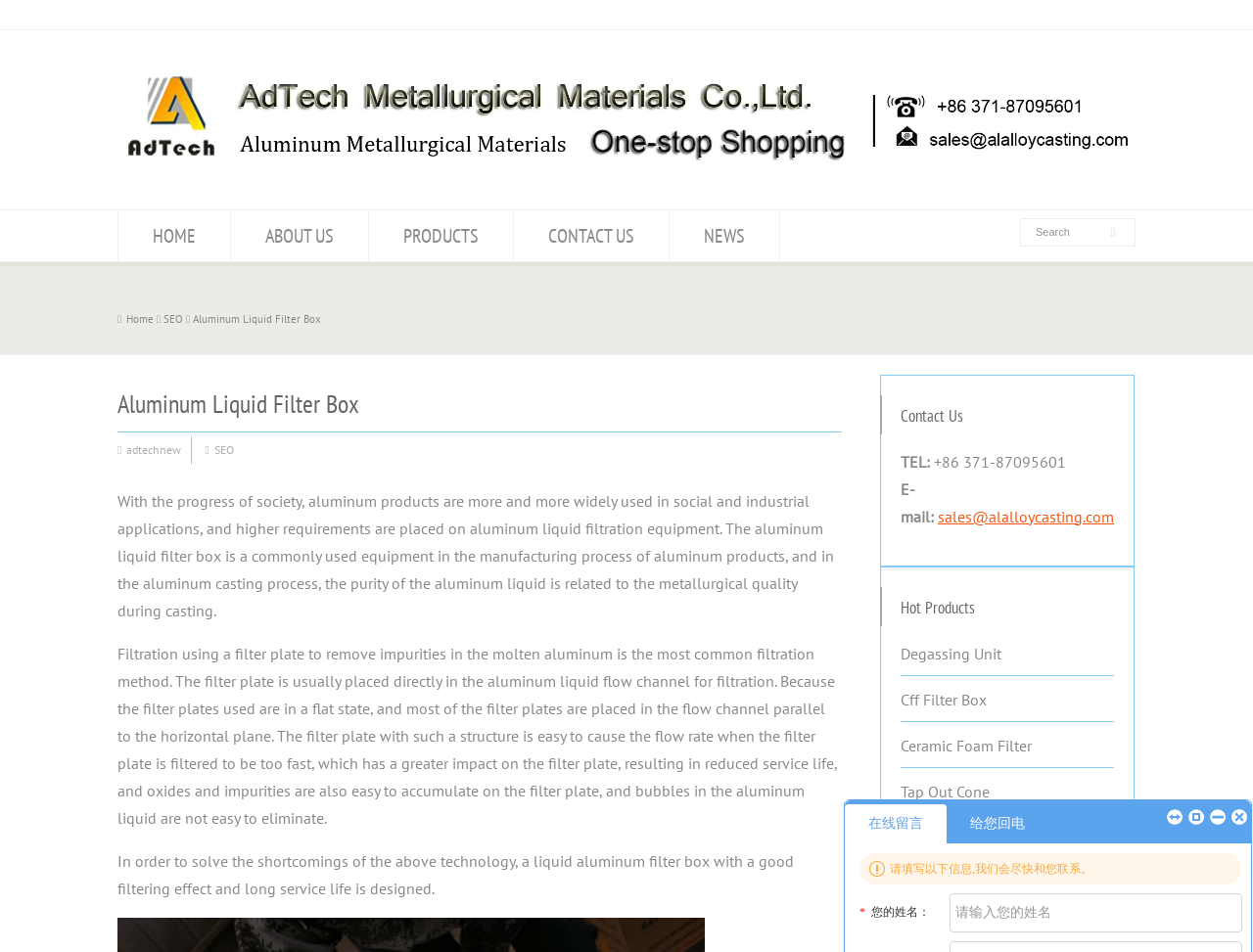Given the webpage screenshot, identify the bounding box of the UI element that matches this description: "input value="Search" name="s" value="Search"".

[0.105, 0.008, 0.134, 0.021]